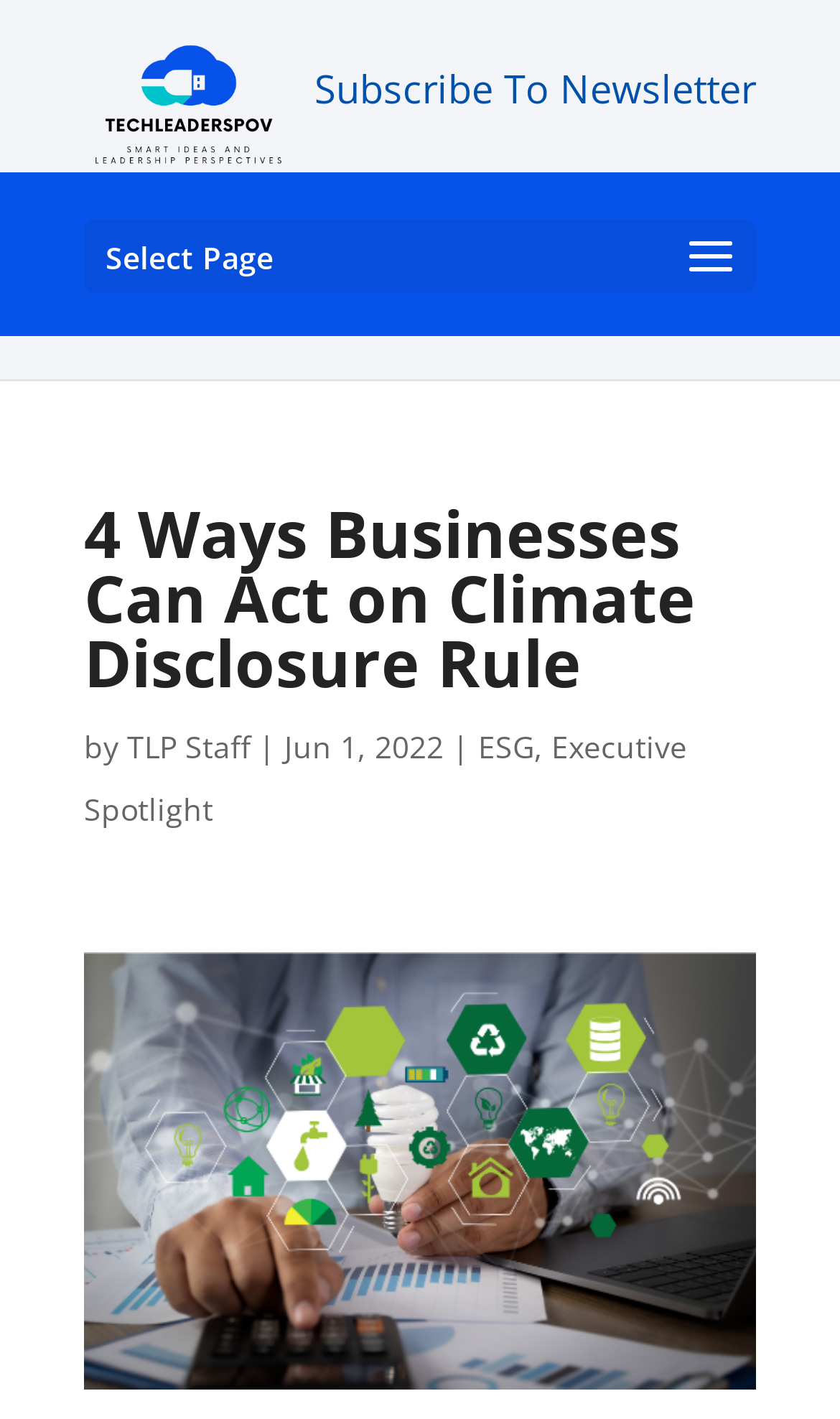Describe the webpage meticulously, covering all significant aspects.

The webpage appears to be an article or blog post titled "4 Ways Businesses Can Act on Climate Disclosure Rule" from TechLeadersPOV. At the top left, there is a logo of TechLeadersPOV, accompanied by a link to the website. To the right of the logo, there is a link to subscribe to a newsletter.

Below the top section, there is a navigation menu with a "Select Page" option. The main content of the webpage is headed by a title "4 Ways Businesses Can Act on Climate Disclosure Rule", which is followed by the author information, "by TLP Staff", and the publication date, "Jun 1, 2022". There are also links to related topics, "ESG" and "Executive Spotlight", placed nearby.

The main article content is accompanied by a figure or image, which takes up a significant portion of the page, spanning from the top to the bottom right.